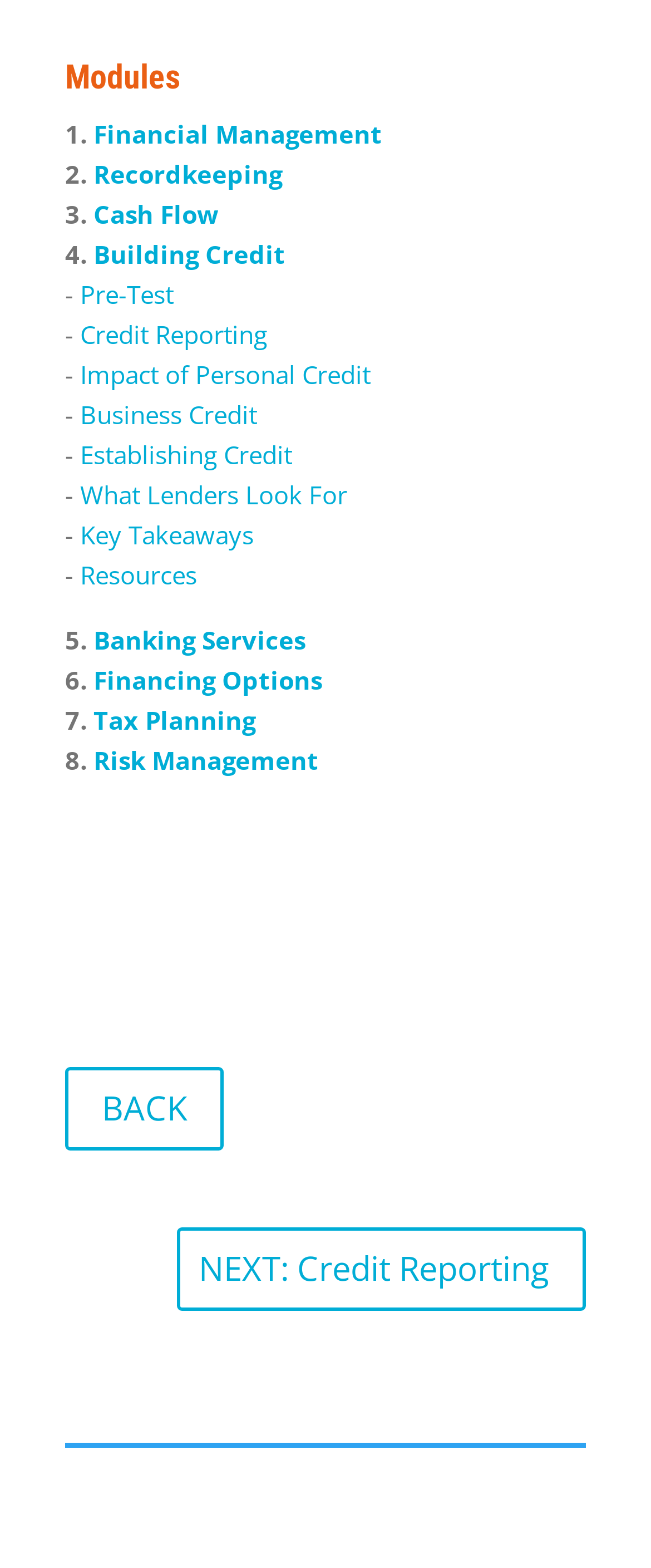Extract the bounding box coordinates for the HTML element that matches this description: "The Luxembourg Government gouvernement.lu". The coordinates should be four float numbers between 0 and 1, i.e., [left, top, right, bottom].

None